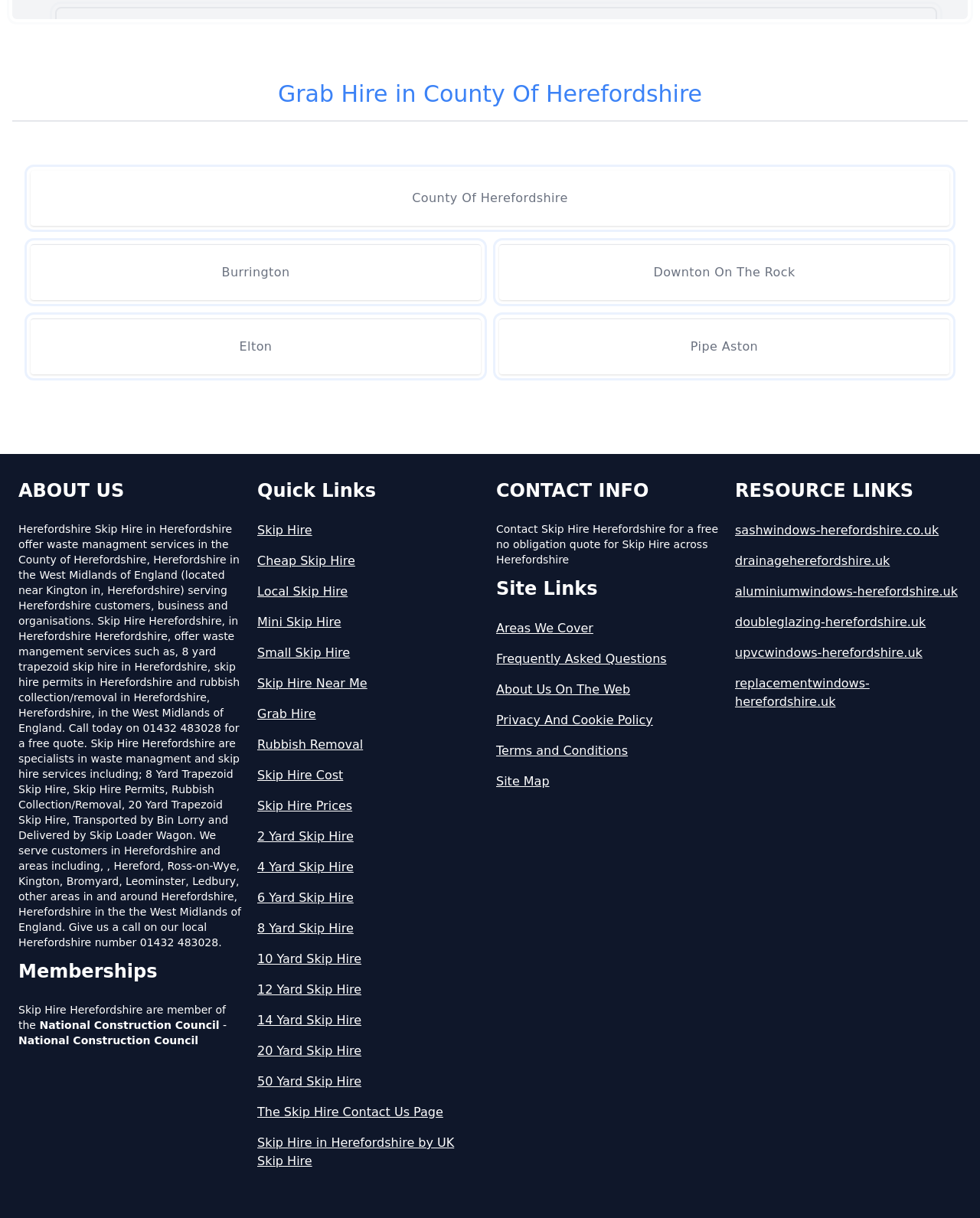Locate the bounding box coordinates of the element to click to perform the following action: 'Browse the posts in the category Health & Beauty'. The coordinates should be given as four float values between 0 and 1, in the form of [left, top, right, bottom].

None